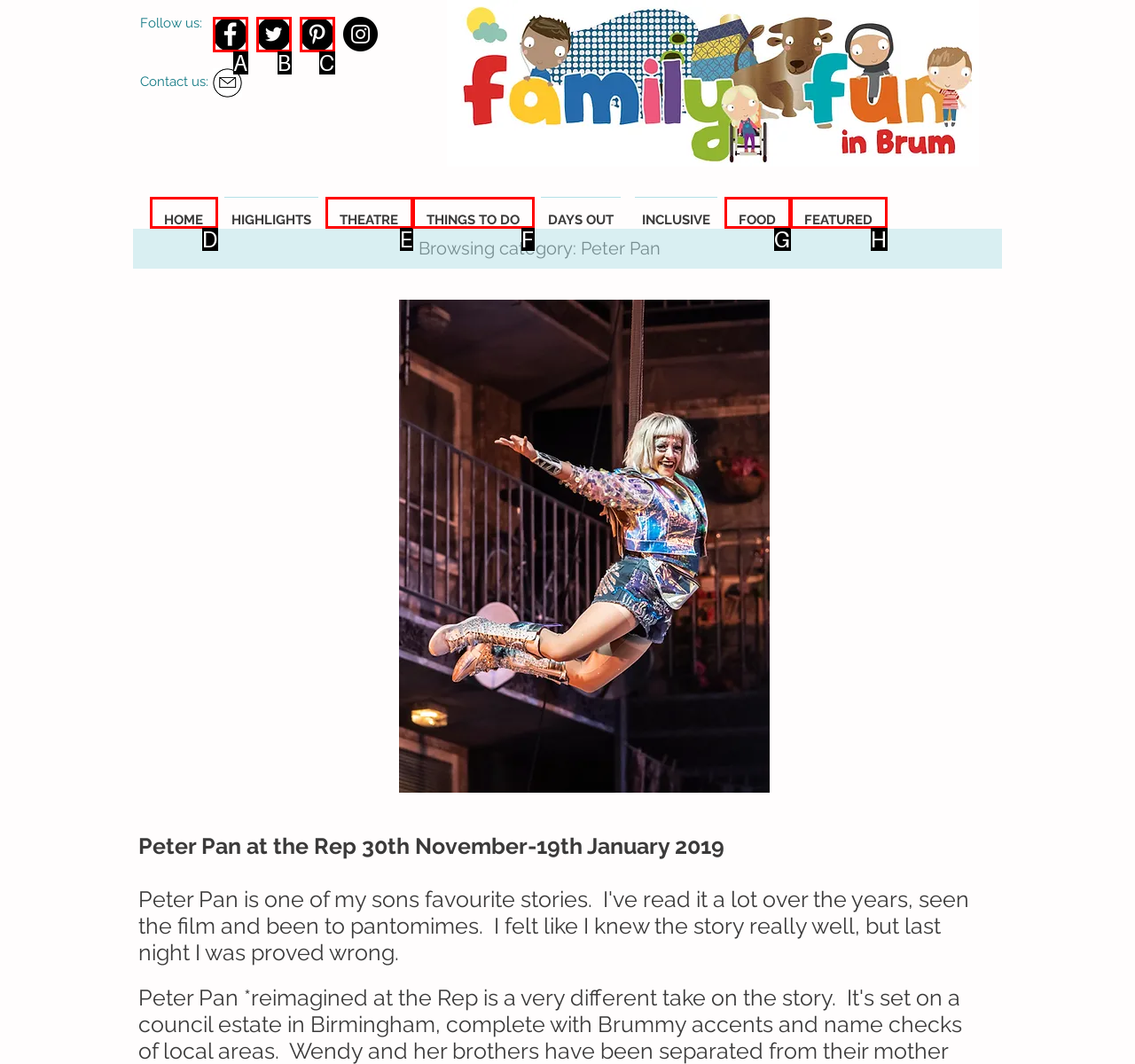Which HTML element among the options matches this description: aria-label="Facebook"? Answer with the letter representing your choice.

A